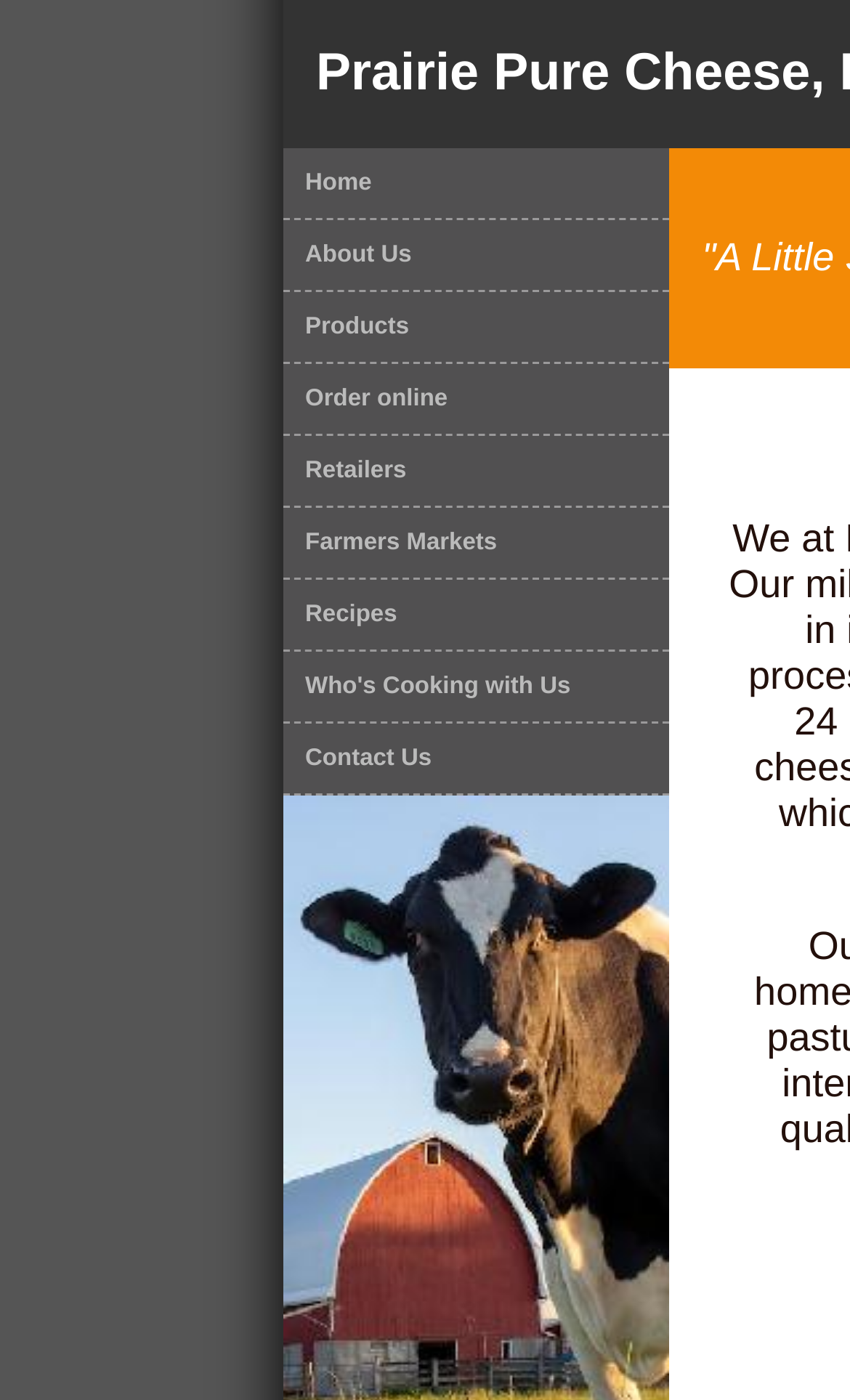Using the given description, provide the bounding box coordinates formatted as (top-left x, top-left y, bottom-right x, bottom-right y), with all values being floating point numbers between 0 and 1. Description: Farmers Markets

[0.333, 0.363, 0.787, 0.414]